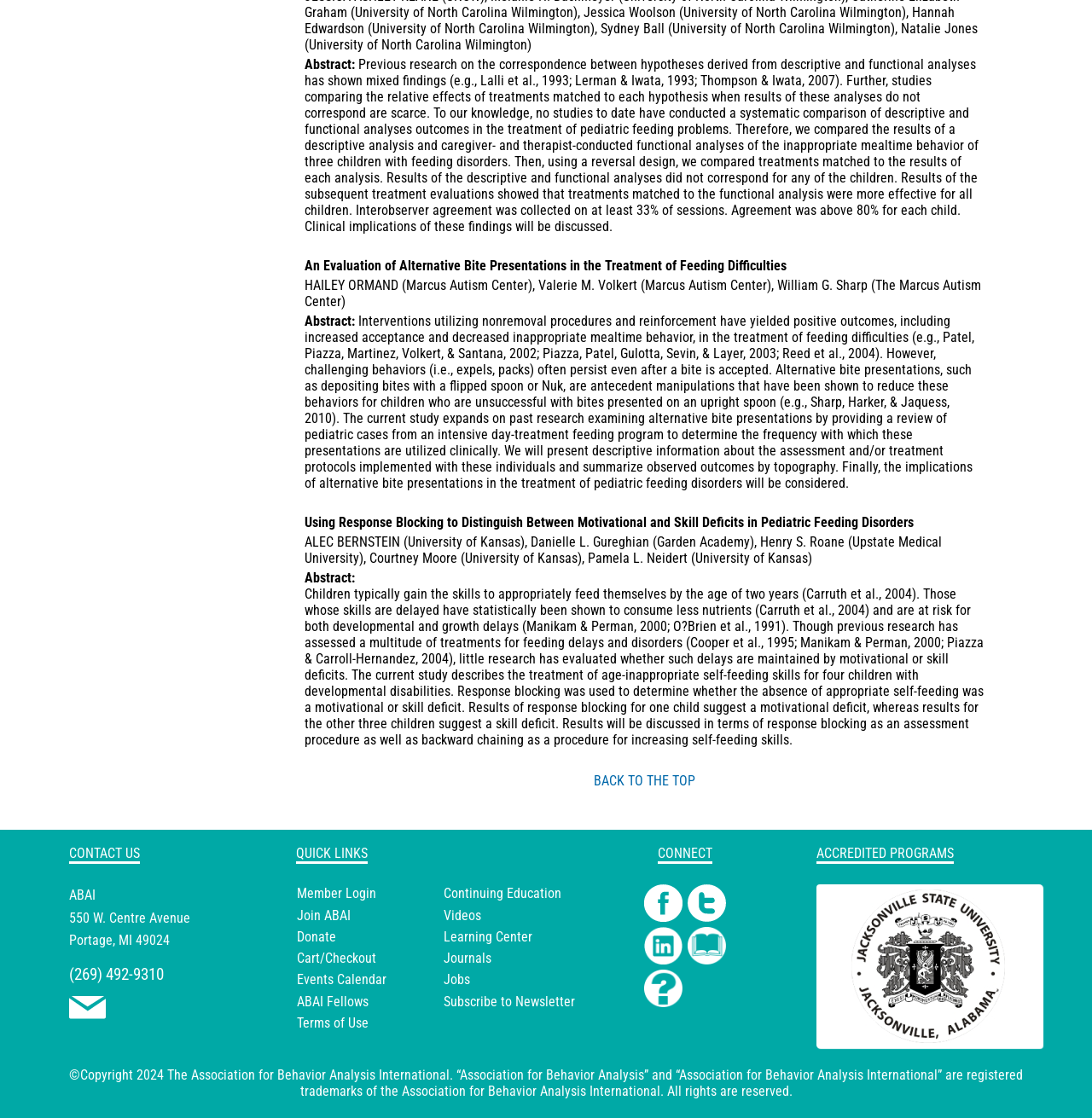Identify the bounding box coordinates of the area that should be clicked in order to complete the given instruction: "Donate to ABAI". The bounding box coordinates should be four float numbers between 0 and 1, i.e., [left, top, right, bottom].

[0.272, 0.831, 0.308, 0.845]